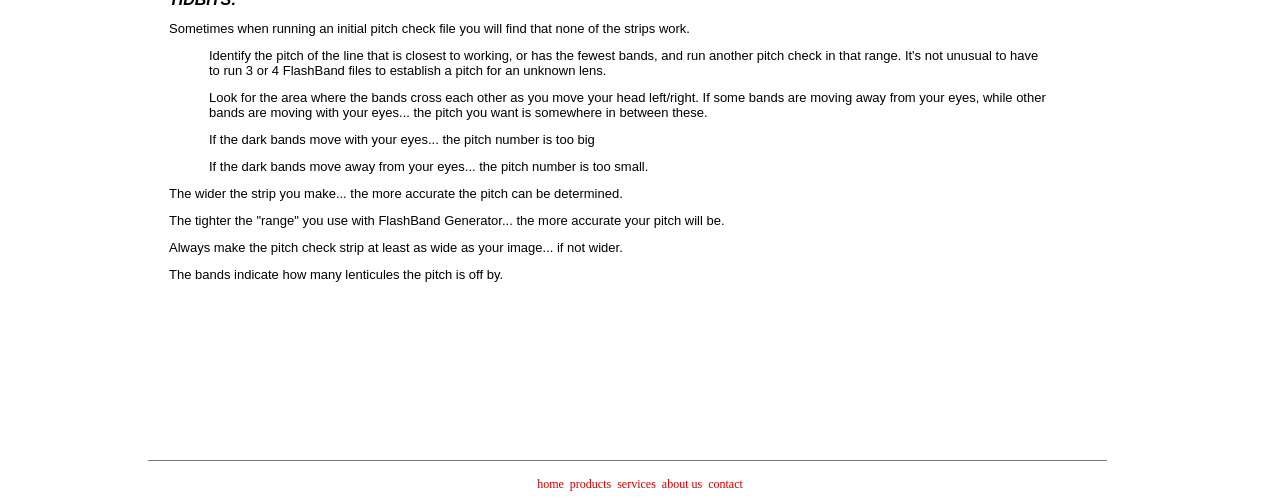What is the purpose of the layout table rows?
Give a single word or phrase as your answer by examining the image.

To organize content